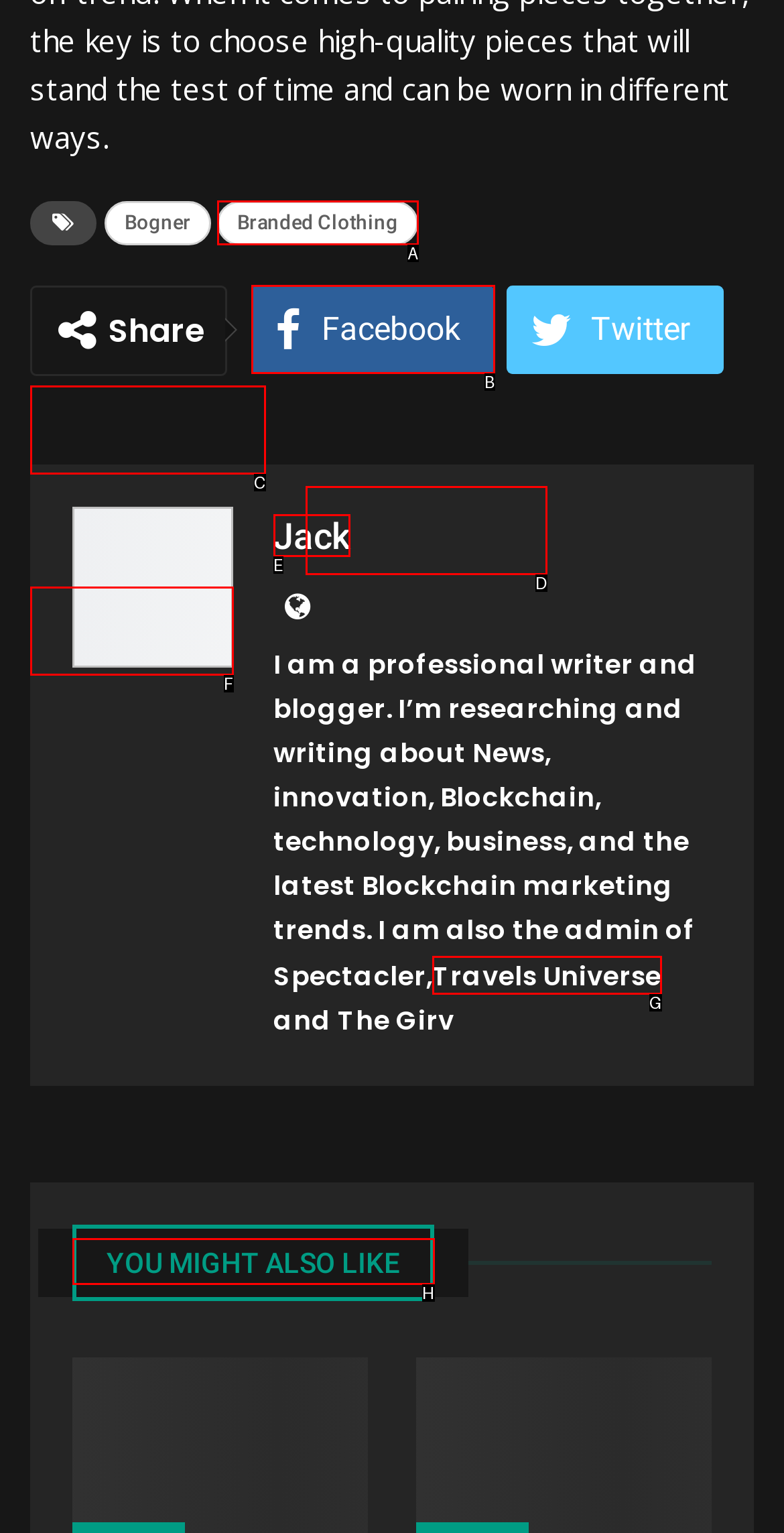Choose the UI element that best aligns with the description: Branded Clothing
Respond with the letter of the chosen option directly.

A